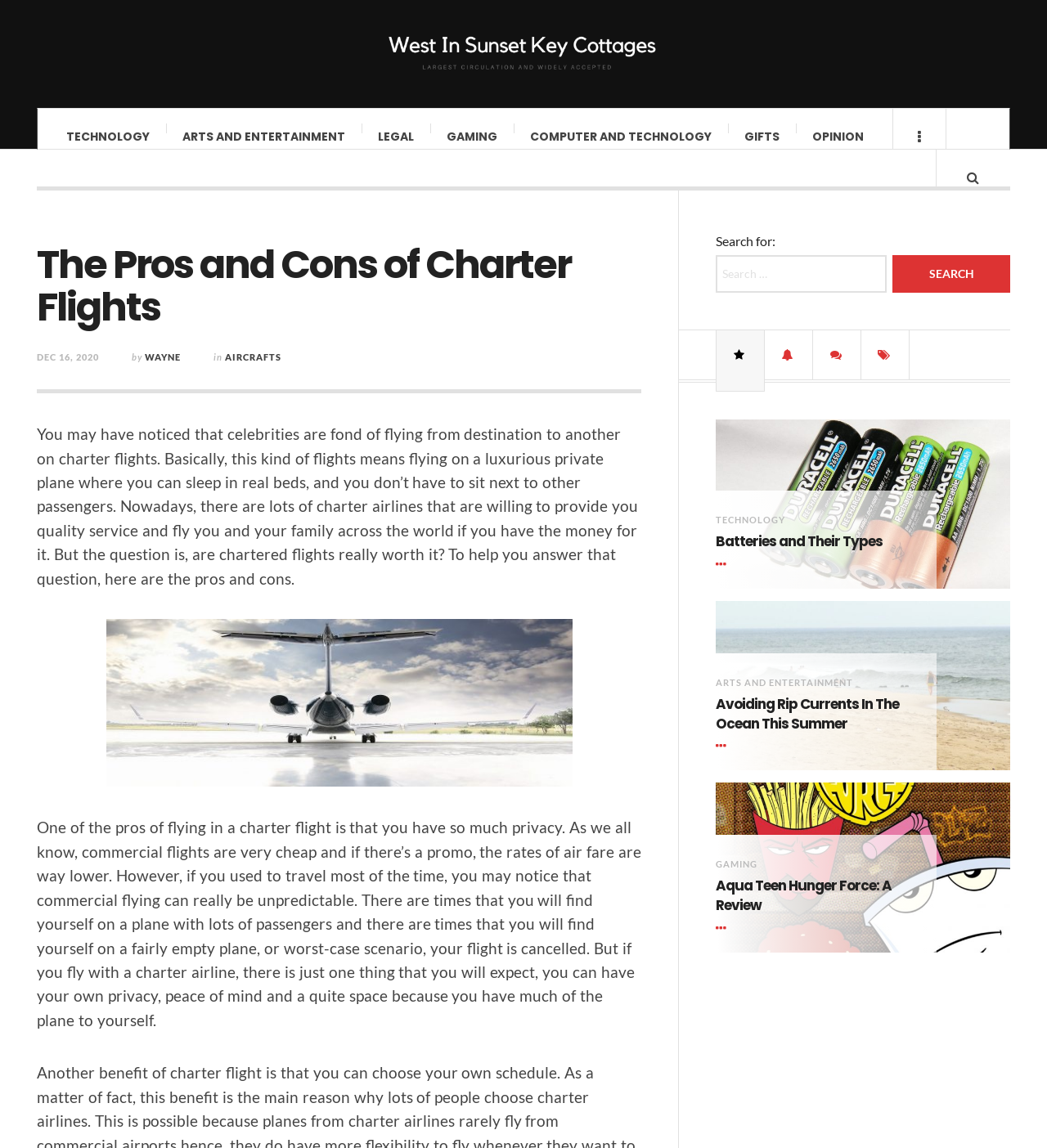Generate a comprehensive description of the contents of the webpage.

The webpage is about "The Pros and Cons of Charter Flights" and appears to be a blog post or article. At the top, there is a header section with a logo and a navigation menu with links to various categories such as "TECHNOLOGY", "ARTS AND ENTERTAINMENT", "LEGAL", "GAMING", "COMPUTER AND TECHNOLOGY", "GIFTS", and "OPINION". 

Below the header, there is a title "The Pros and Cons of Charter Flights" followed by a subheading with the date "DEC 16, 2020" and the author's name "WAYNE". The main content of the article is divided into paragraphs, with the first paragraph introducing the topic of charter flights and their benefits. 

The article continues with a section discussing the pros of flying in a charter flight, highlighting the privacy and peace of mind that comes with having a private plane. 

On the right side of the page, there is a search bar with a "Search" button. Below the search bar, there are social media links and a section with three figures, each with a caption and links to related articles. The figures appear to be images or icons, and the captions are "TECHNOLOGY", "ARTS AND ENTERTAINMENT", and "GAMING", respectively. Each figure has a link to a related article, such as "Batteries and Their Types" under the "TECHNOLOGY" figure.